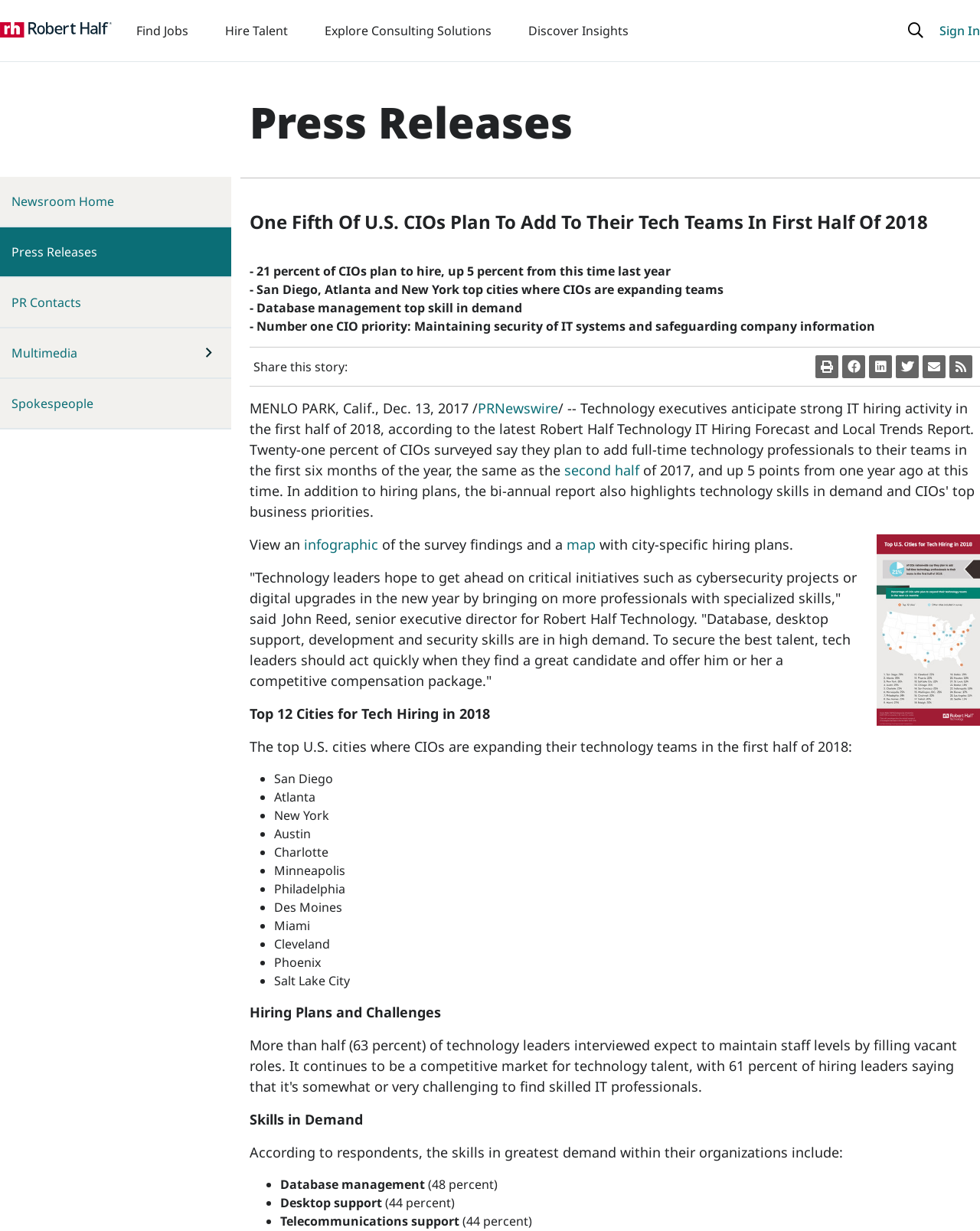Please examine the image and answer the question with a detailed explanation:
What is the top city for tech hiring in 2018?

I found the top city for tech hiring in 2018 by looking at the list of cities under the heading 'Top 12 Cities for Tech Hiring in 2018'. The first city in the list is San Diego, which is mentioned in the StaticText element at coordinates [0.28, 0.626, 0.34, 0.639].